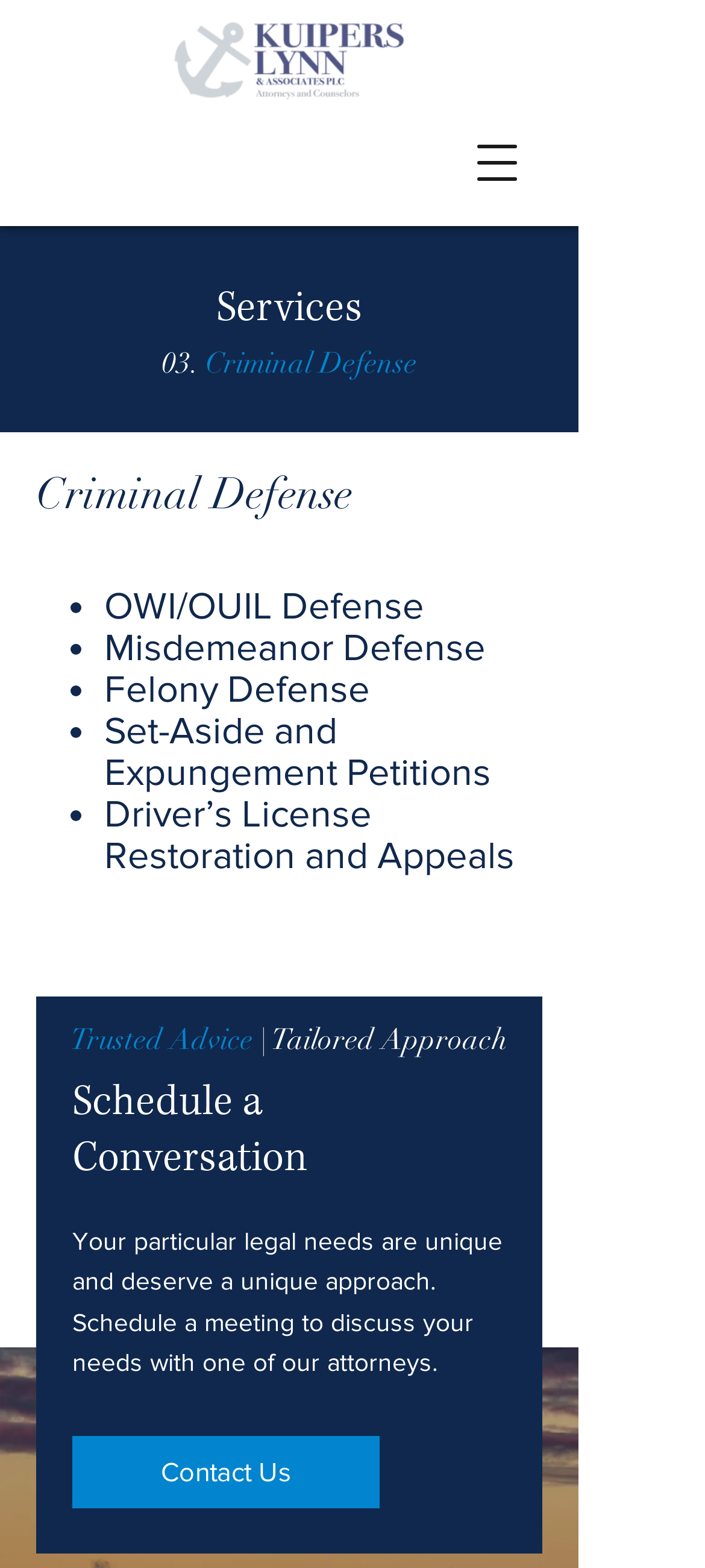What is the focus of Kuipers Lynn & Associates' approach?
Can you offer a detailed and complete answer to this question?

According to the webpage, Kuipers Lynn & Associates focuses on a tailored approach, as indicated by the text '| Tailored Approach' located near the 'Trusted Advice' heading. This suggests that the law firm provides personalized legal services to its clients.